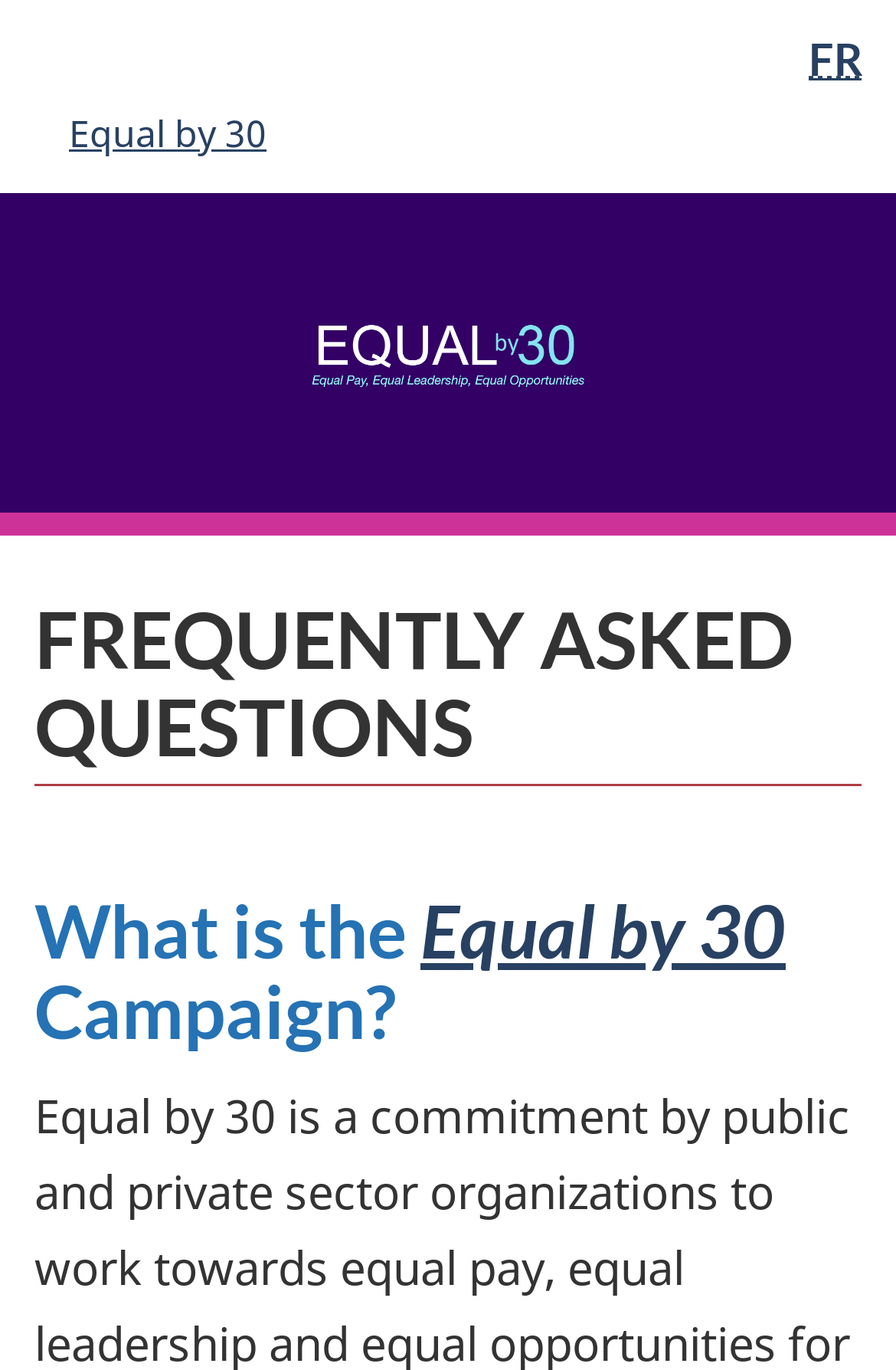Identify the bounding box coordinates for the UI element that matches this description: "Skip to main content".

[0.5, 0.017, 0.526, 0.034]